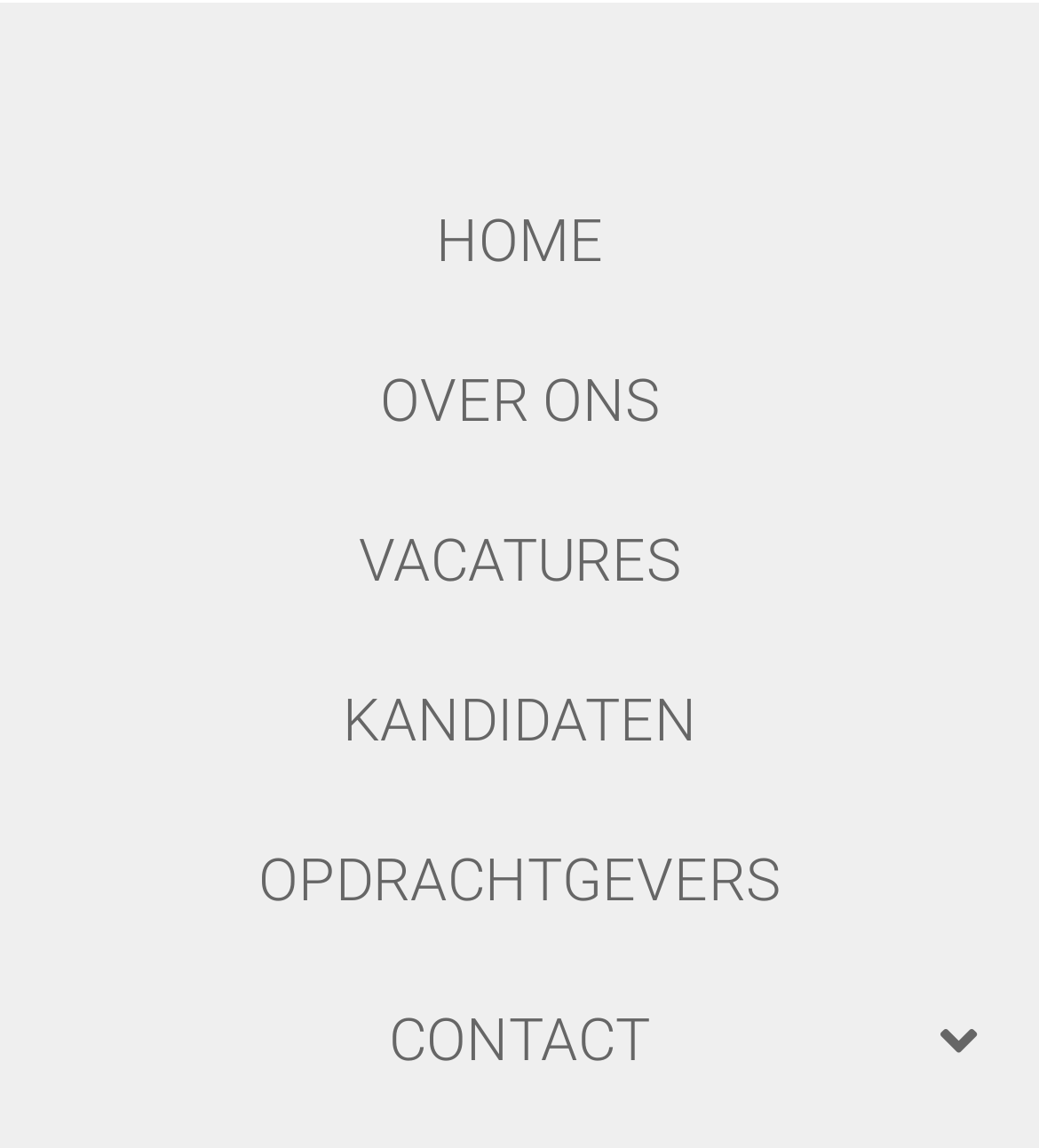Locate and provide the bounding box coordinates for the HTML element that matches this description: "Kandidaten".

[0.0, 0.559, 1.0, 0.698]